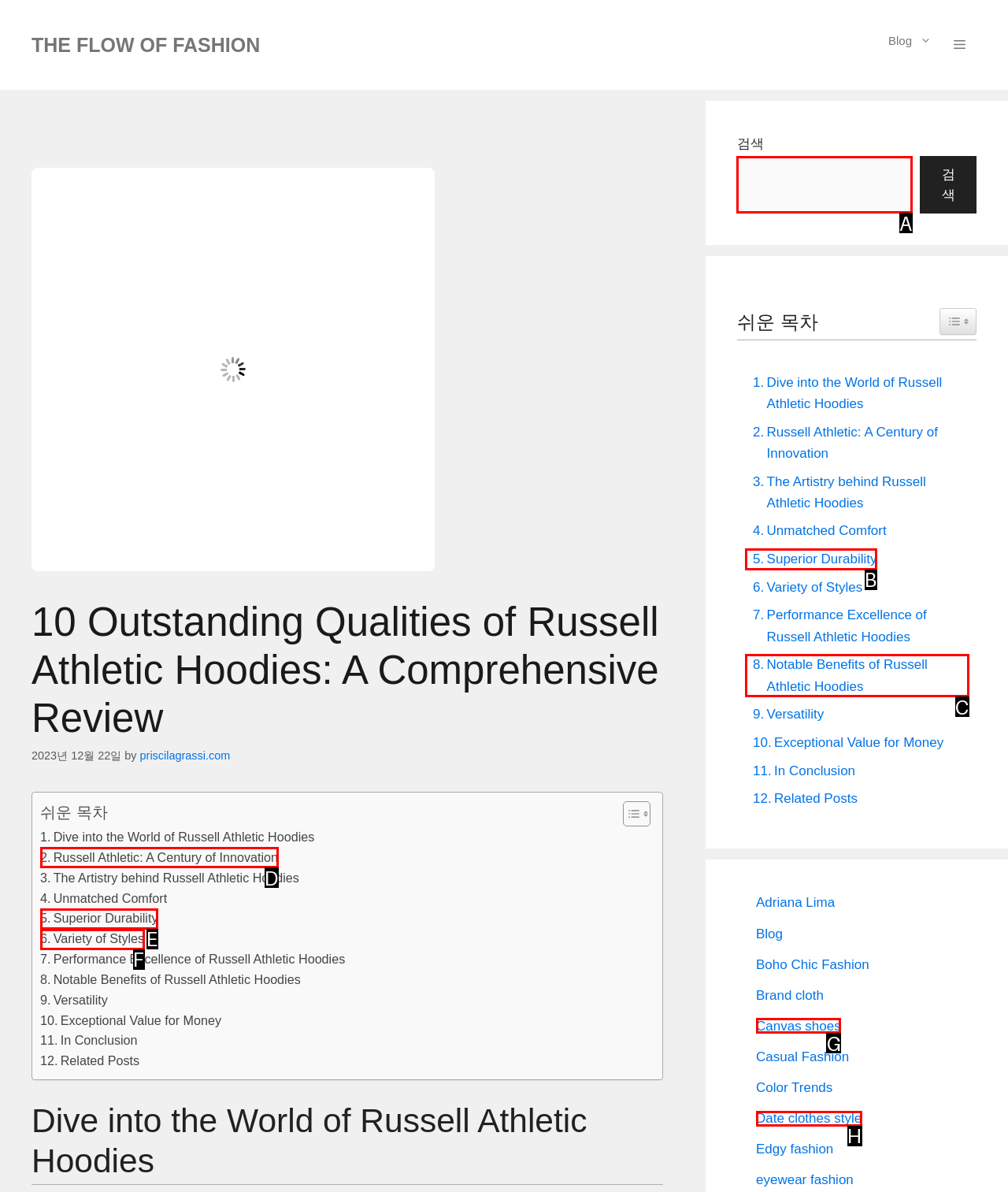Select the correct HTML element to complete the following task: Search for something
Provide the letter of the choice directly from the given options.

A